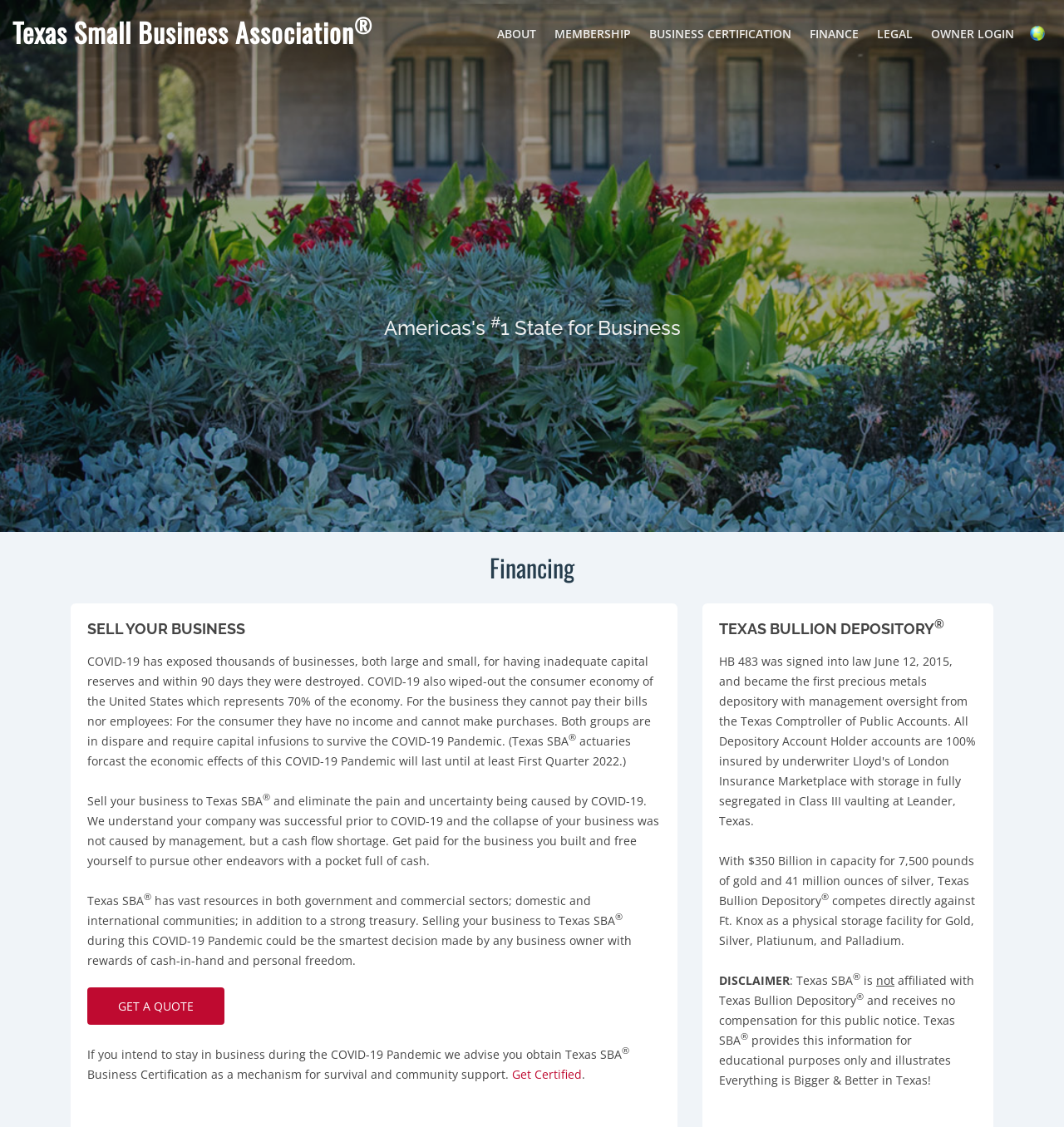Reply to the question with a single word or phrase:
What is Texas Bullion Depository?

A physical storage facility